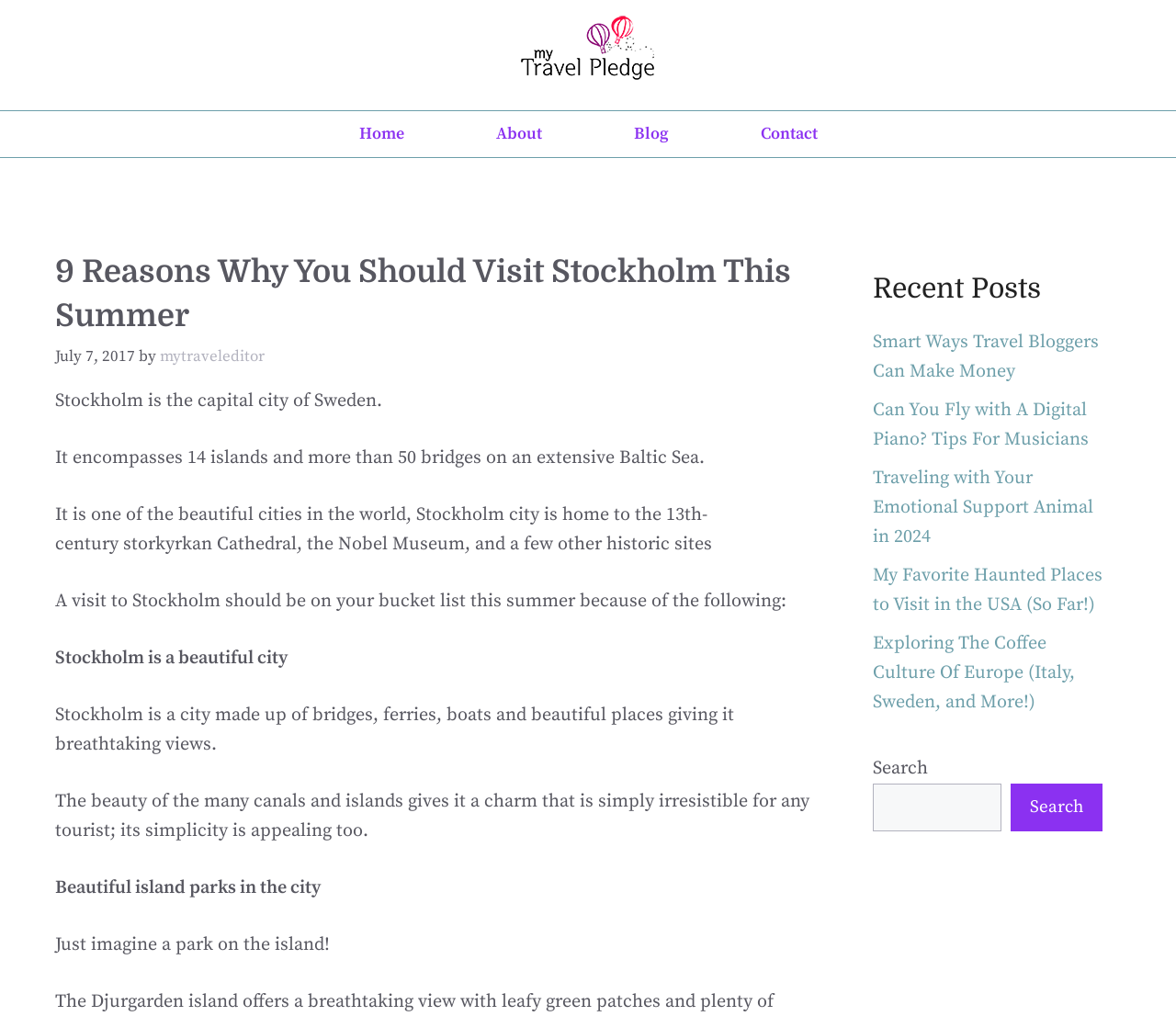What is the name of the cathedral mentioned in the article? Based on the image, give a response in one word or a short phrase.

Storkyrkan